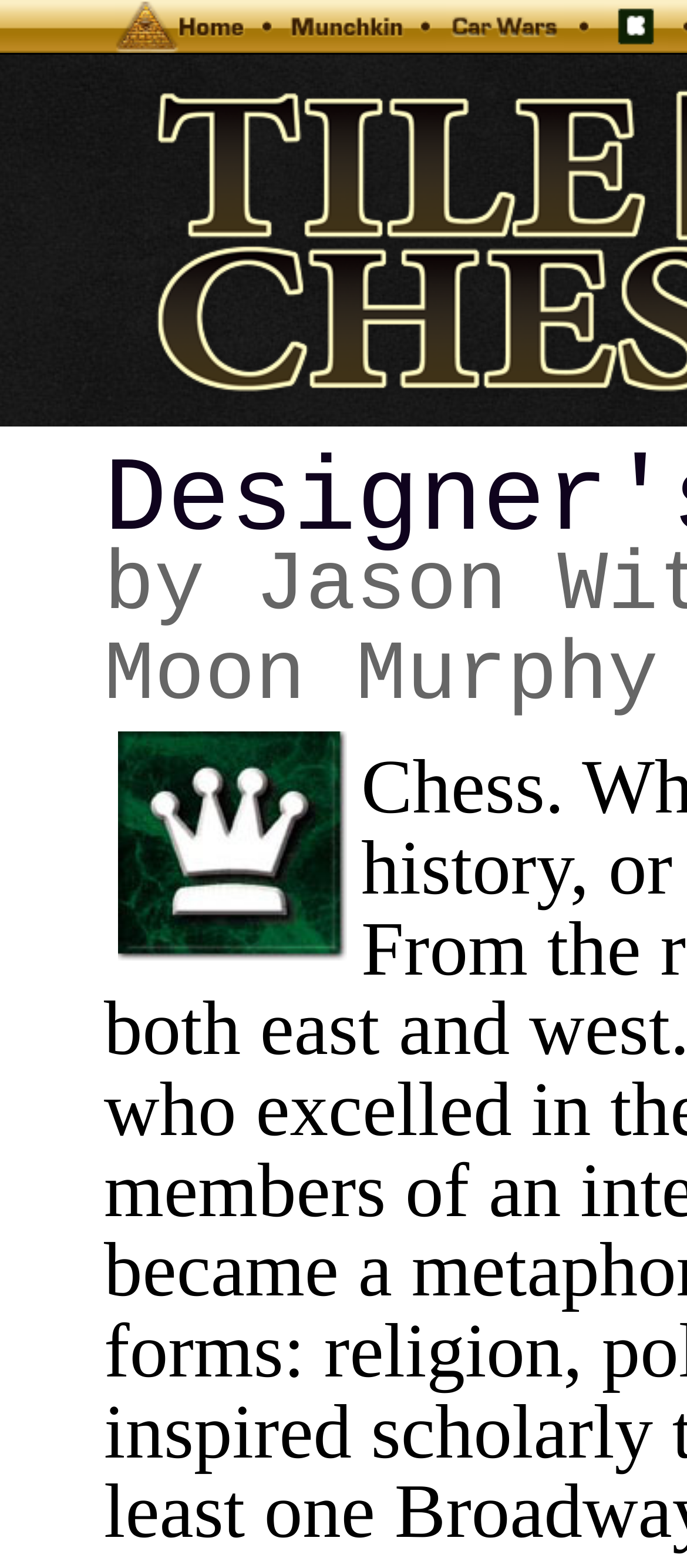Summarize the webpage with a detailed and informative caption.

The webpage is about "Tile Chess - Designer's Notes". At the top, there is a navigation bar with five links: "Home", "Munchkin", "Car Wars", and "Kickstarter", each accompanied by a corresponding image. These links are positioned horizontally, with "Home" on the left and "Kickstarter" on the right. 

Below the navigation bar, there is a prominent image titled "Tile Chess Designer's Notes", which takes up a significant portion of the page.